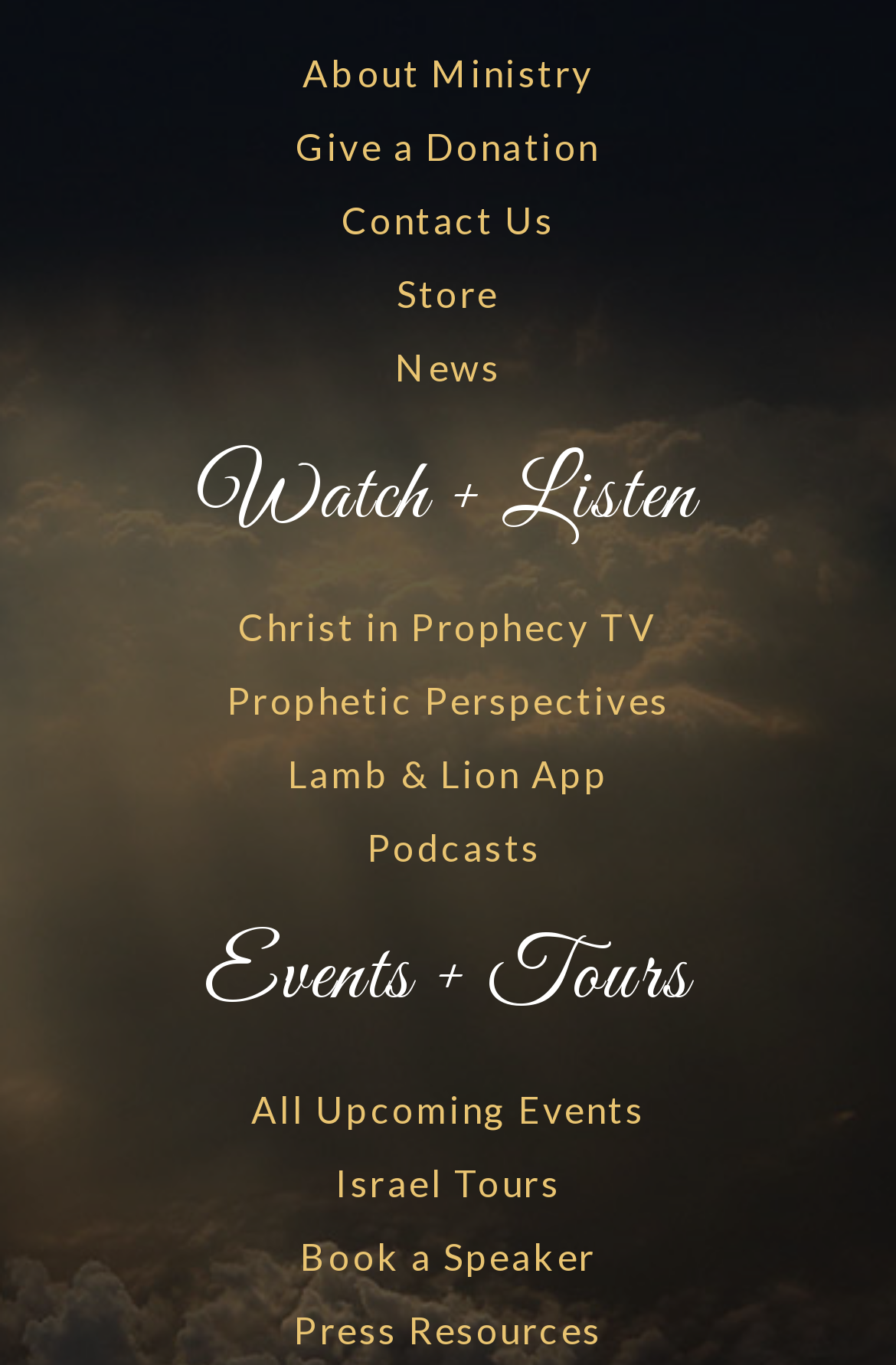Bounding box coordinates should be in the format (top-left x, top-left y, bottom-right x, bottom-right y) and all values should be floating point numbers between 0 and 1. Determine the bounding box coordinate for the UI element described as: Give a Donation

[0.051, 0.087, 0.949, 0.128]